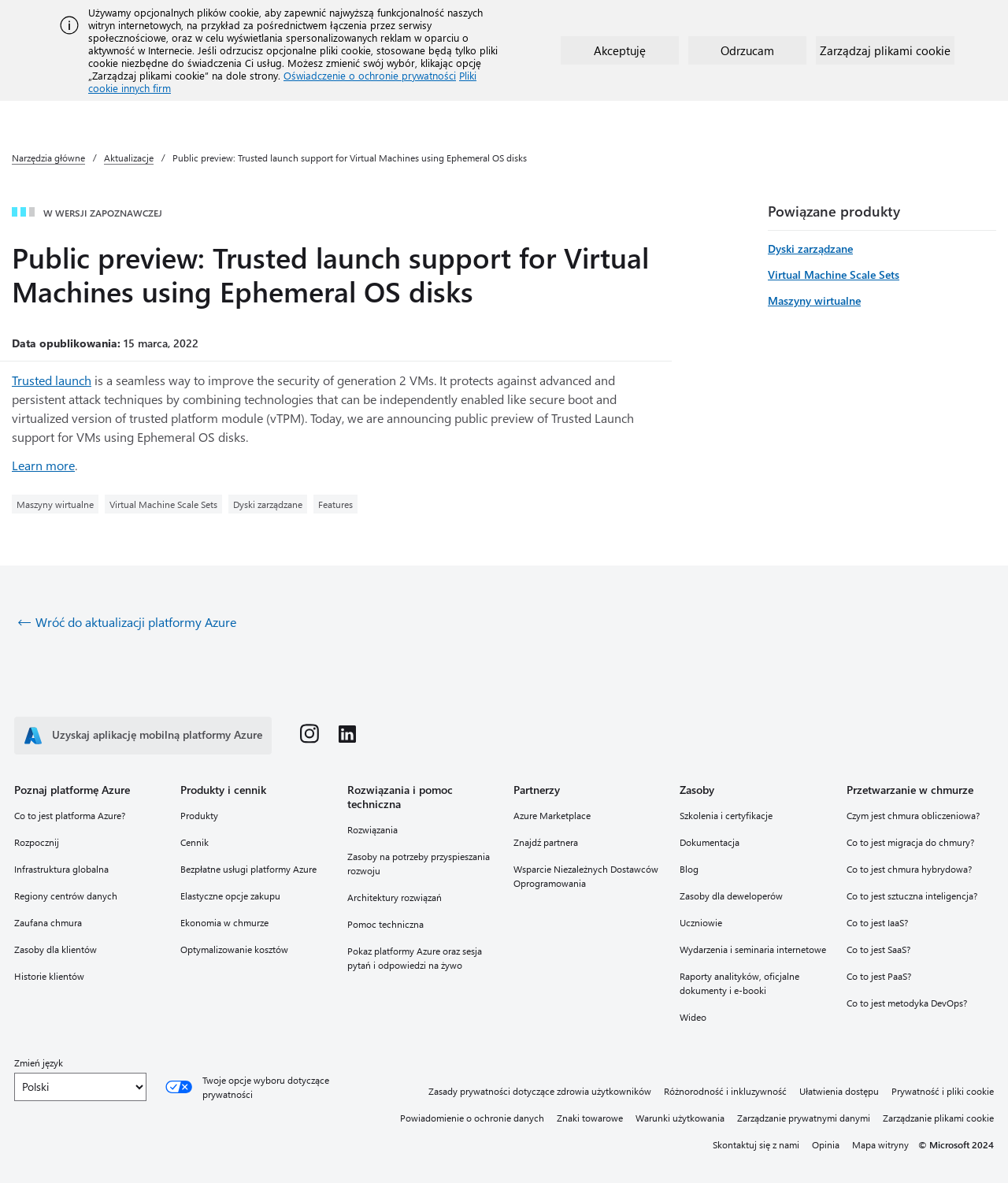Find the bounding box coordinates of the element to click in order to complete this instruction: "Learn more about Trusted Launch". The bounding box coordinates must be four float numbers between 0 and 1, denoted as [left, top, right, bottom].

[0.012, 0.386, 0.074, 0.4]